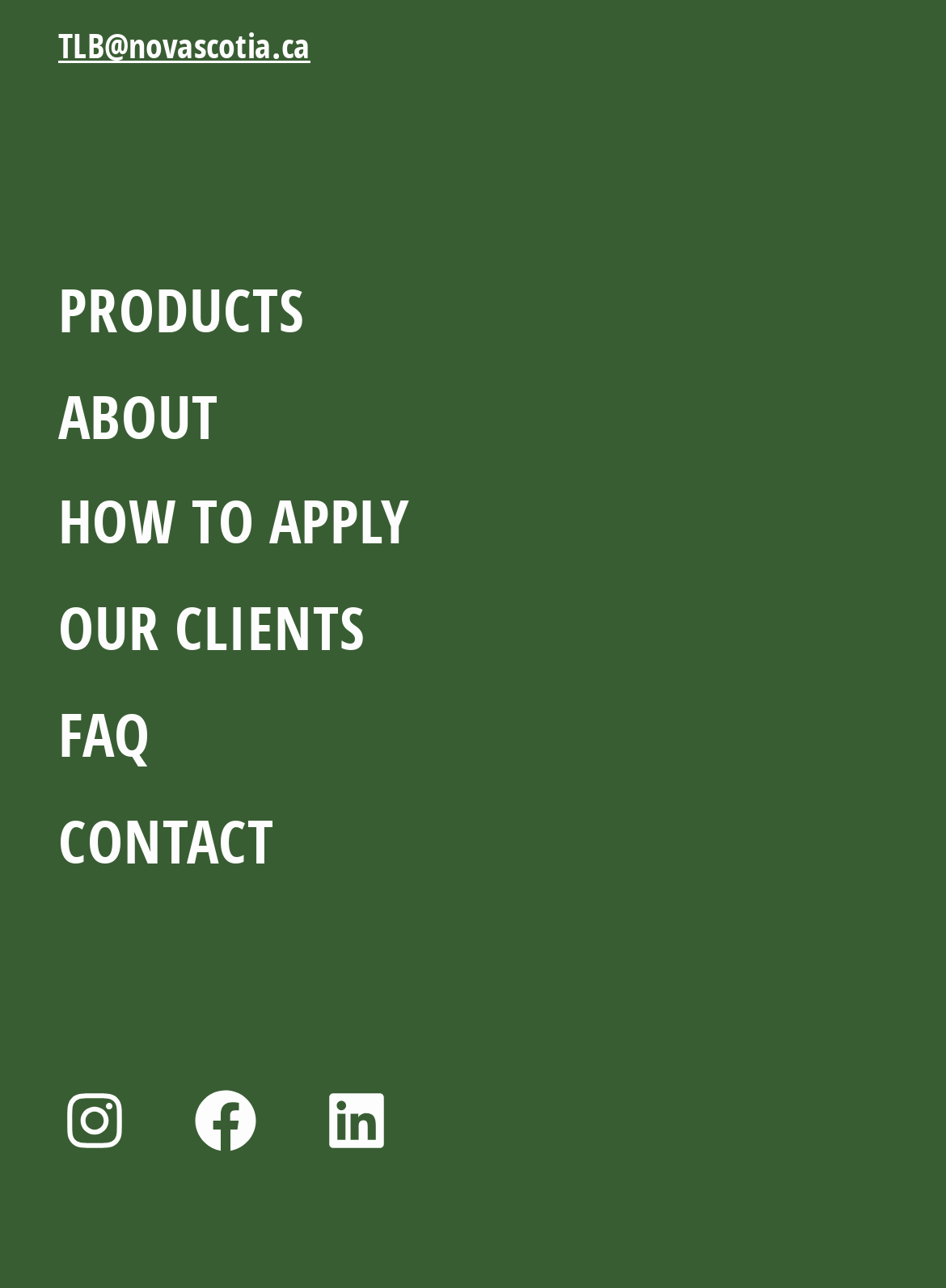Identify and provide the bounding box for the element described by: "How to Apply".

[0.062, 0.372, 0.433, 0.441]